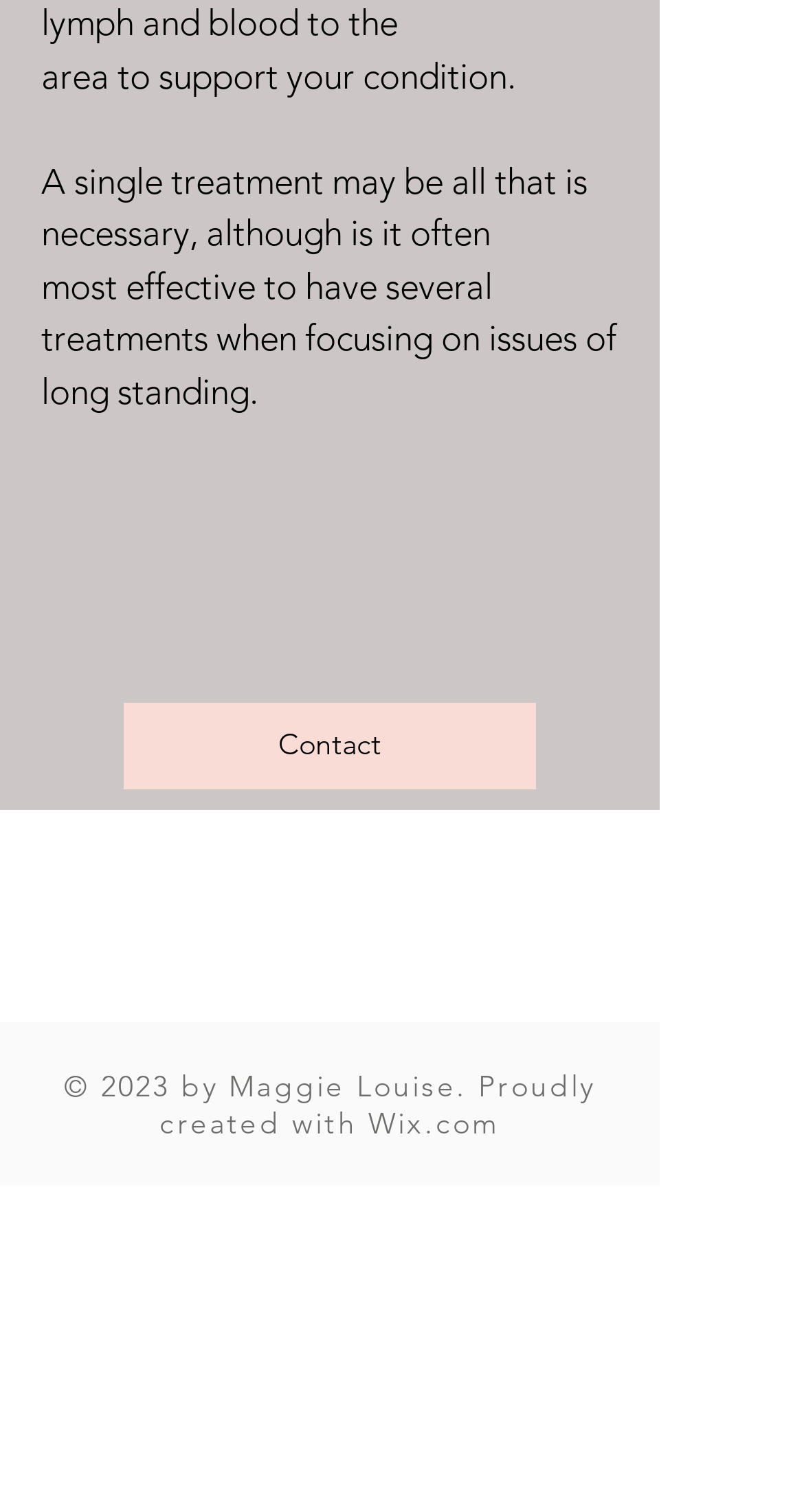Find and provide the bounding box coordinates for the UI element described with: "Contact".

[0.154, 0.464, 0.667, 0.521]